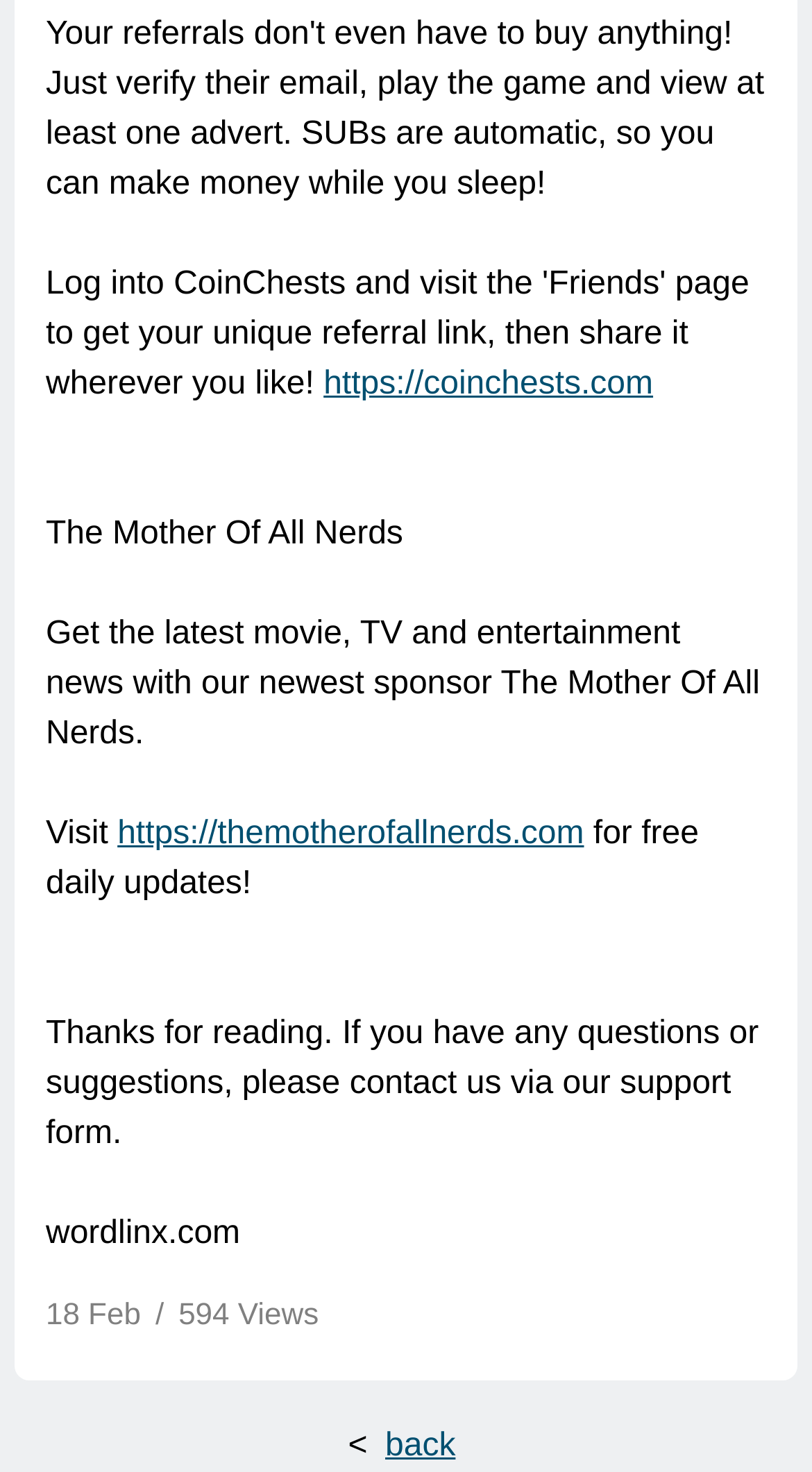Respond to the following question using a concise word or phrase: 
What is the URL mentioned at the bottom of the page?

wordlinx.com